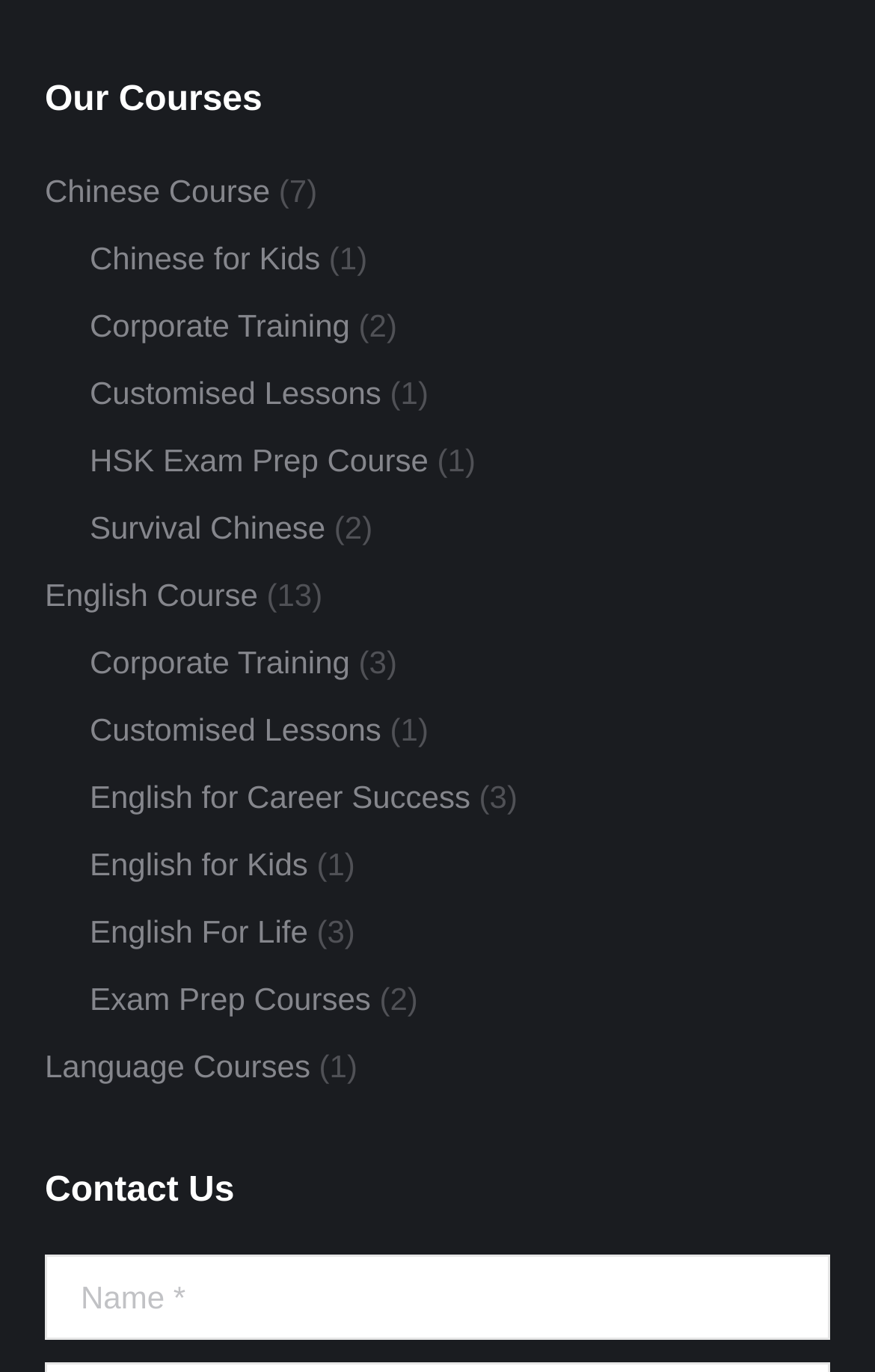Answer the question below with a single word or a brief phrase: 
What is the number of Chinese courses?

7